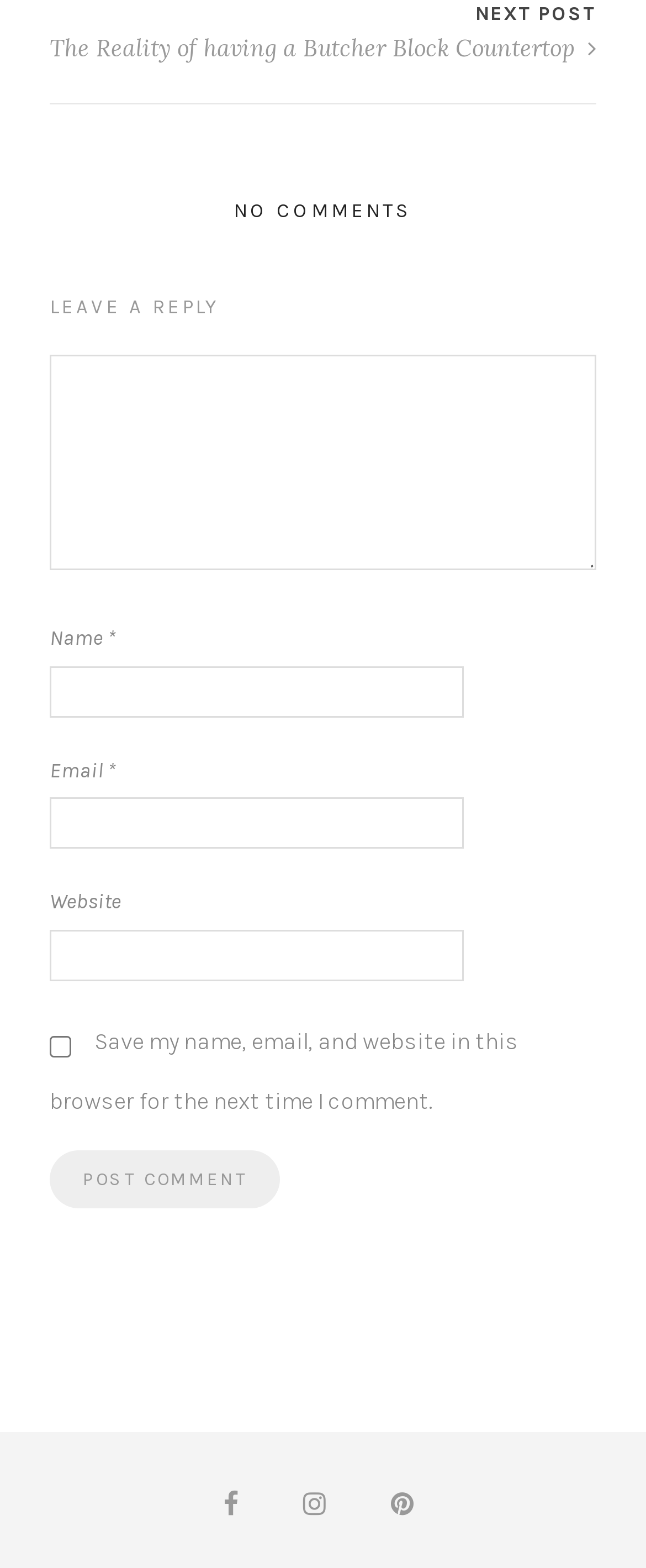Please locate the bounding box coordinates of the element that should be clicked to complete the given instruction: "Click the link to read 'The Reality of having a Butcher Block Countertop'".

[0.077, 0.021, 0.923, 0.04]